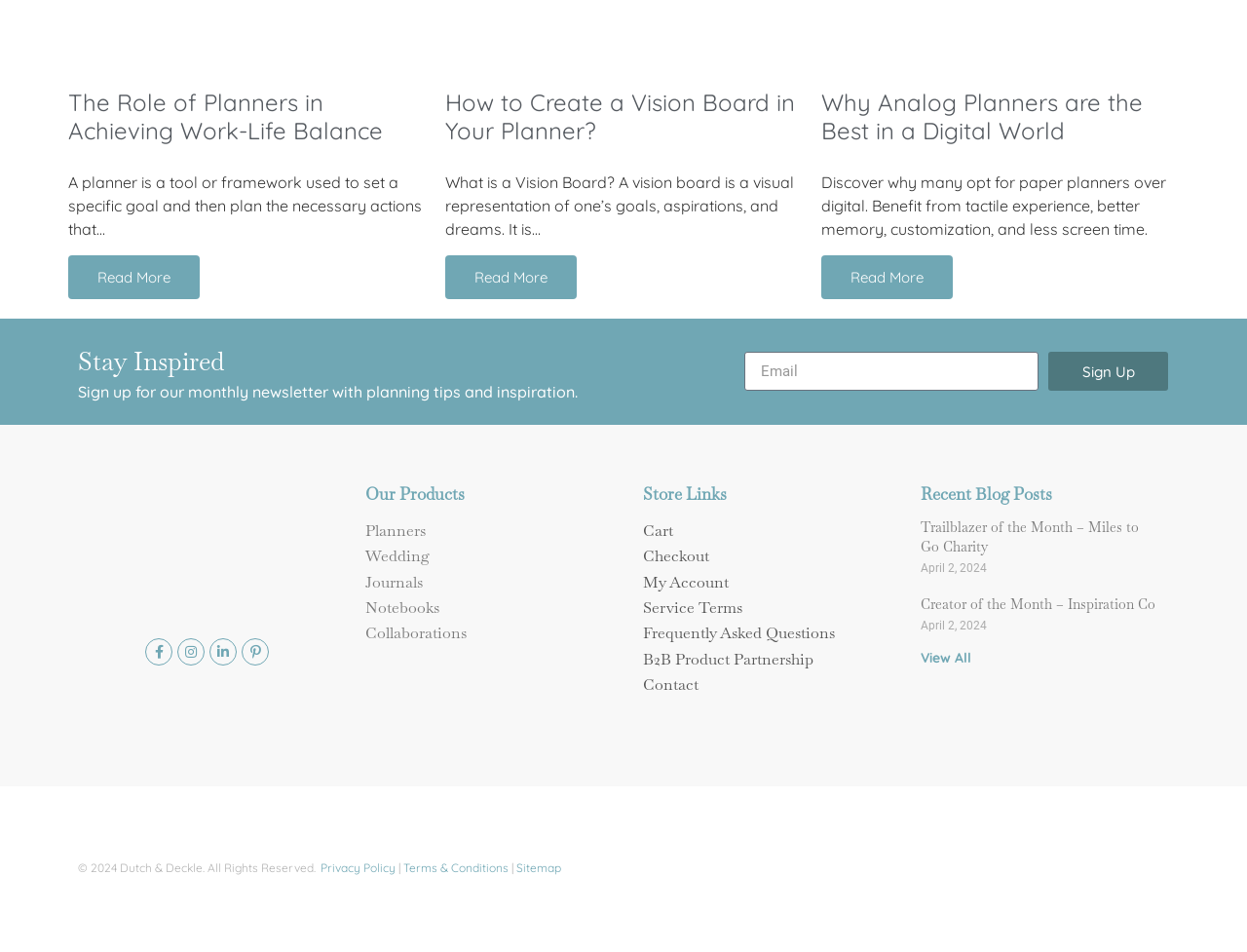Find the bounding box coordinates of the clickable area that will achieve the following instruction: "Explore the blog".

None